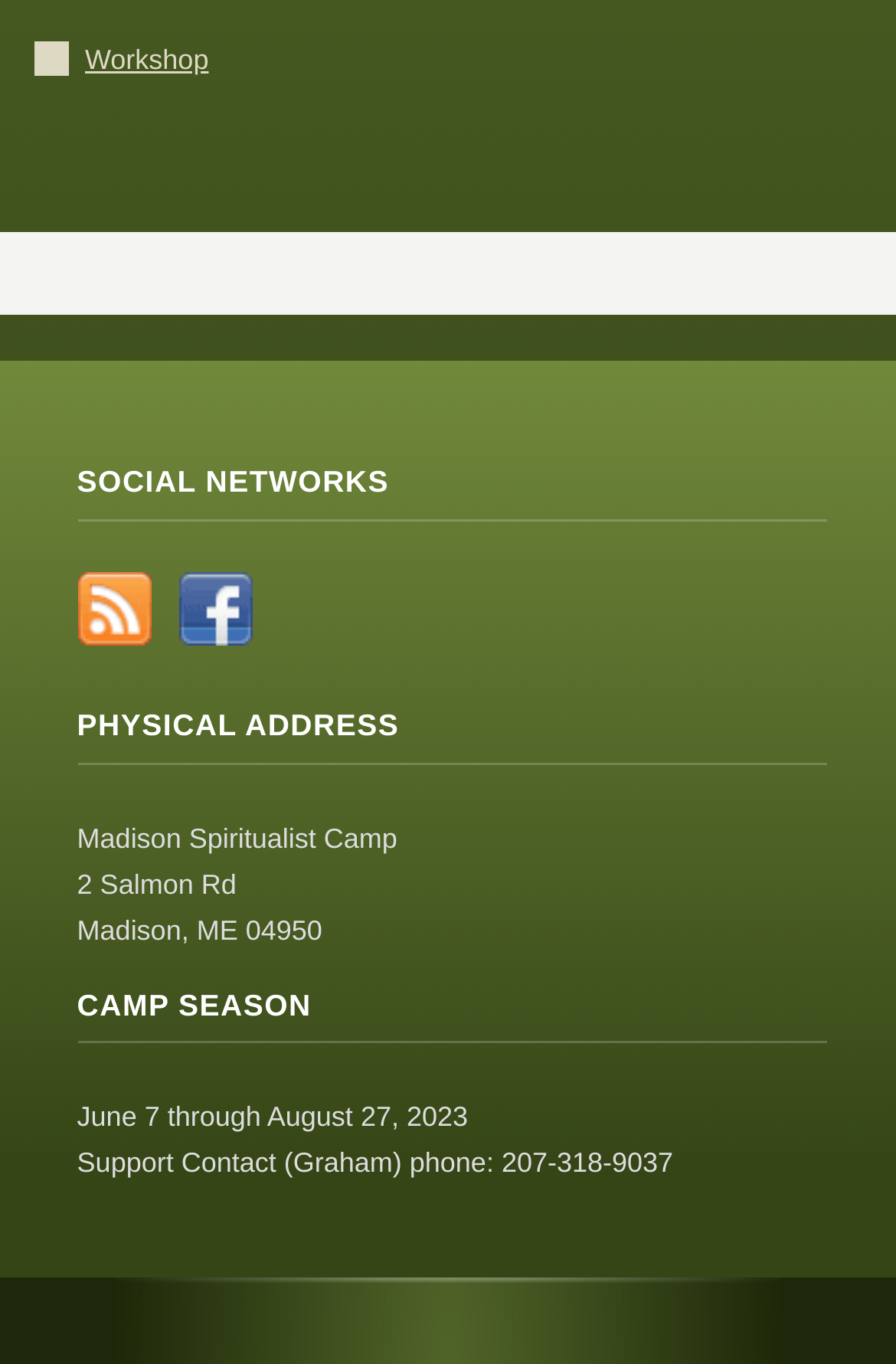What is the name of the spiritual camp?
Look at the image and answer with only one word or phrase.

Madison Spiritualist Camp